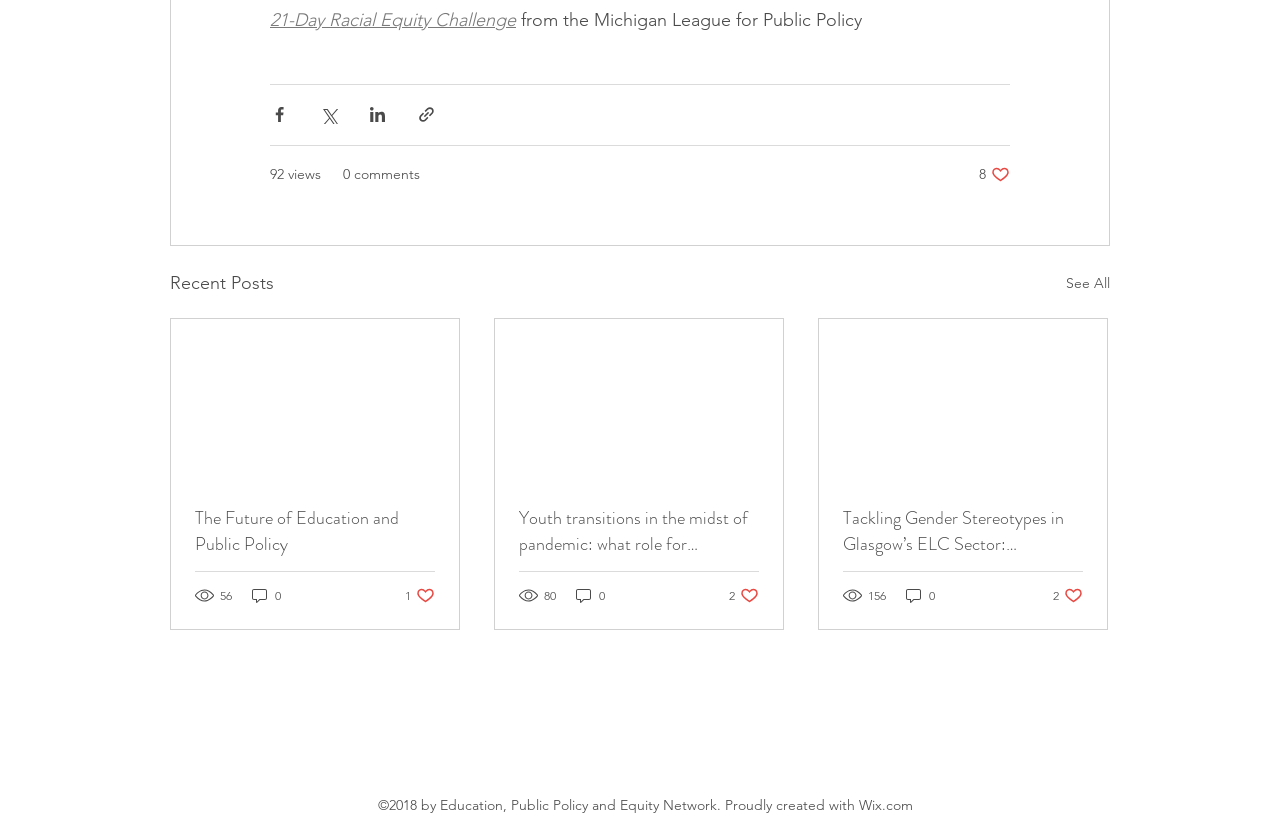Based on the element description "80", predict the bounding box coordinates of the UI element.

[0.405, 0.705, 0.436, 0.728]